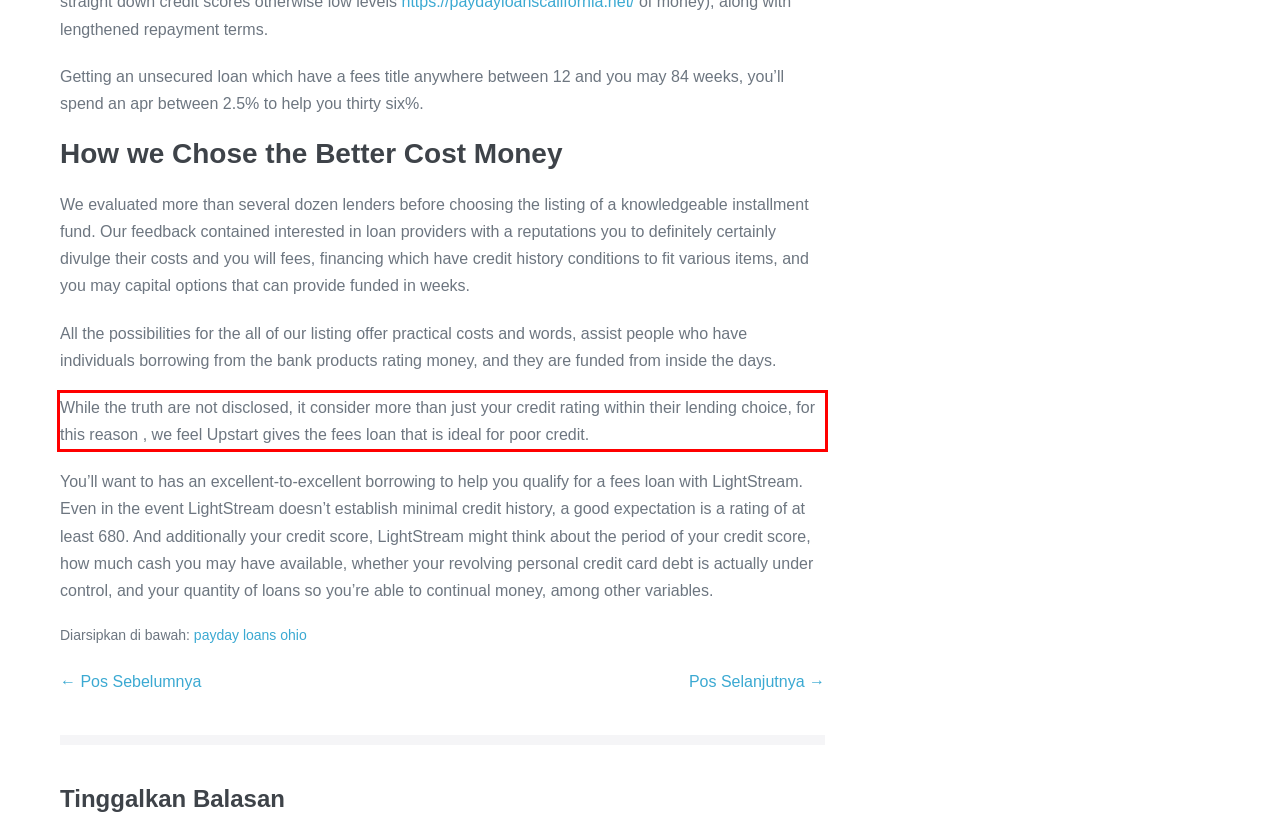Within the screenshot of the webpage, locate the red bounding box and use OCR to identify and provide the text content inside it.

While the truth are not disclosed, it consider more than just your credit rating within their lending choice, for this reason , we feel Upstart gives the fees loan that is ideal for poor credit.